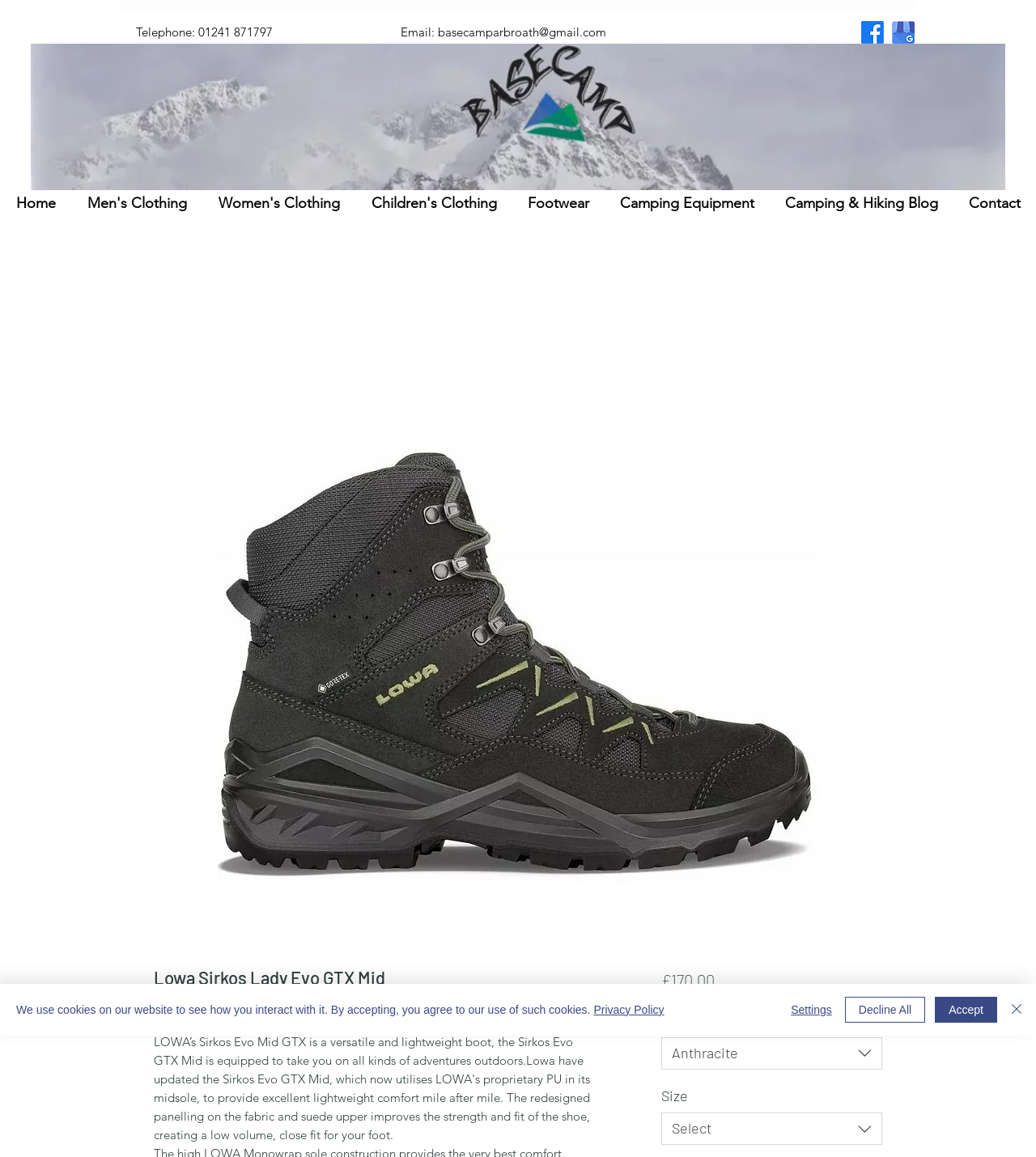Given the element description aria-label="Search...", specify the bounding box coordinates of the corresponding UI element in the format (top-left x, top-left y, bottom-right x, bottom-right y). All values must be between 0 and 1.

[0.253, 0.085, 0.285, 0.111]